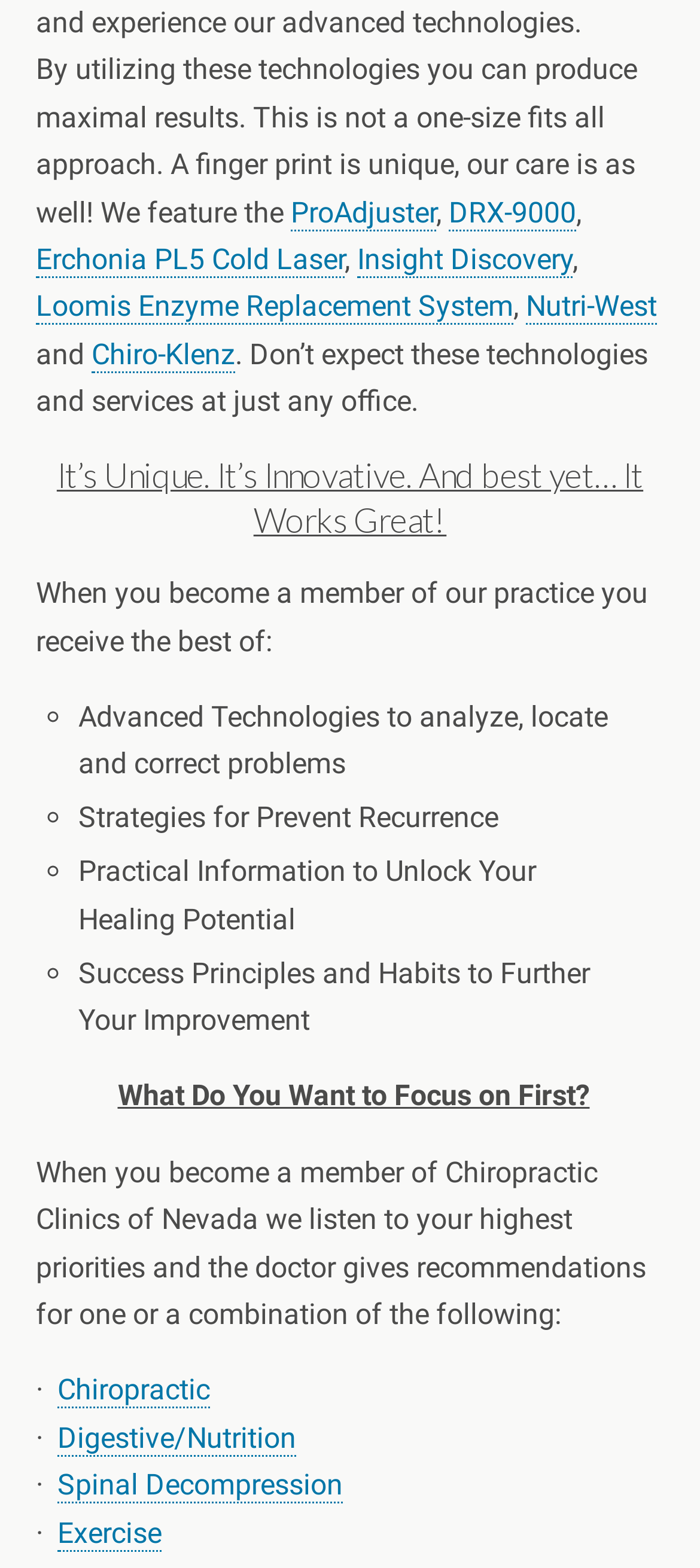Determine the bounding box coordinates of the element's region needed to click to follow the instruction: "Click on ProAdjuster". Provide these coordinates as four float numbers between 0 and 1, formatted as [left, top, right, bottom].

[0.415, 0.124, 0.623, 0.147]